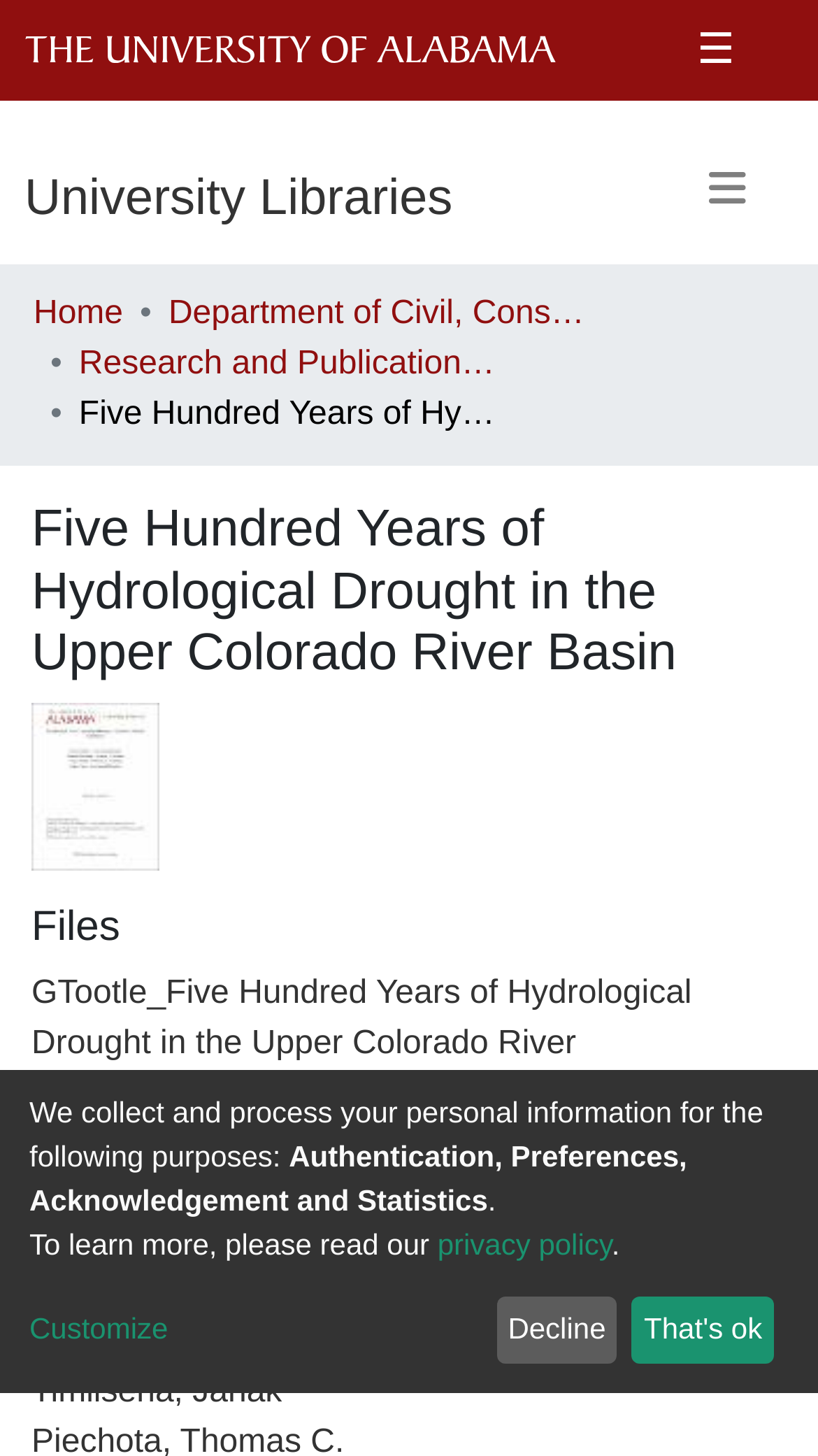Who is the author of the article?
Refer to the image and provide a one-word or short phrase answer.

Janak Timilsena